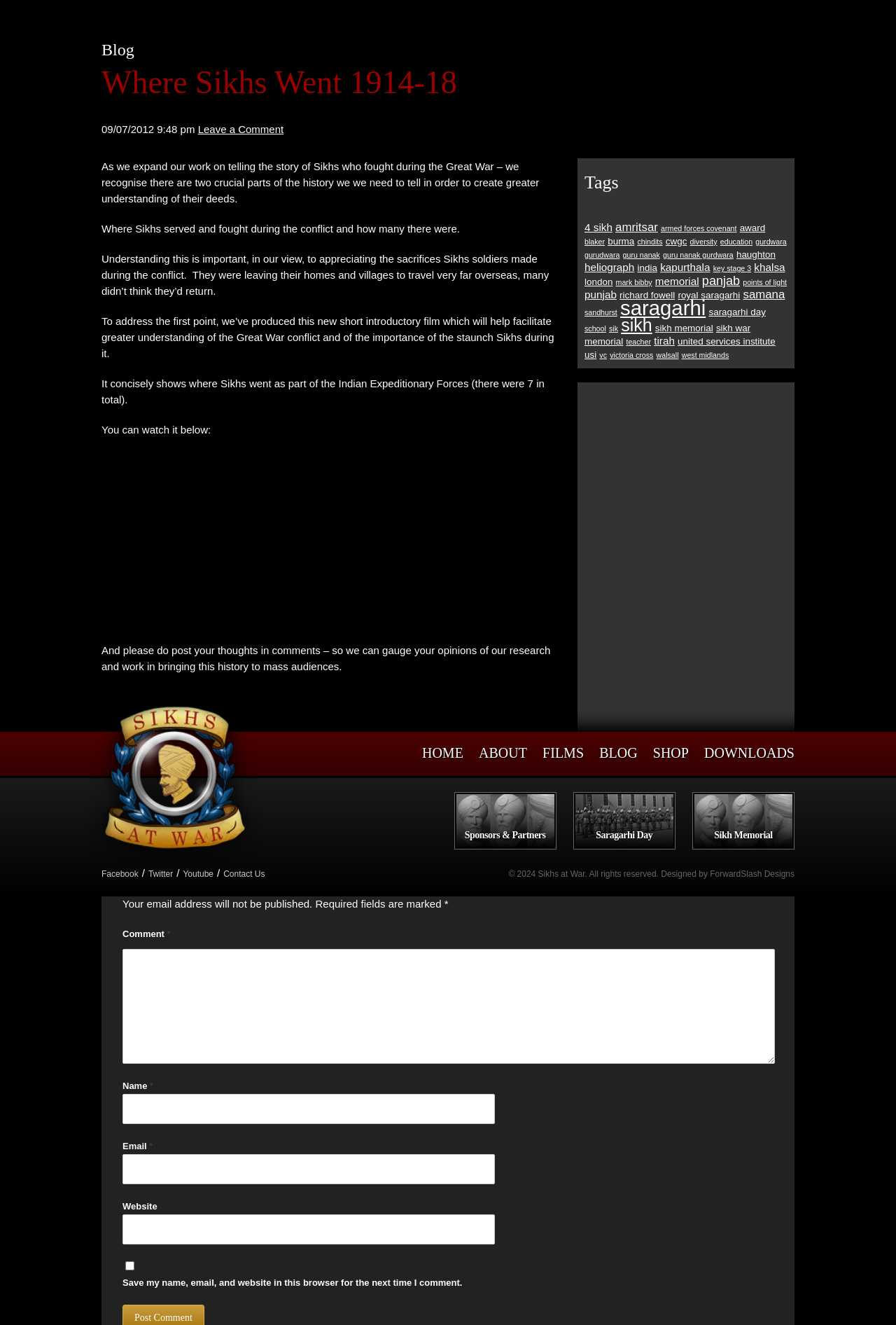Identify the bounding box coordinates of the specific part of the webpage to click to complete this instruction: "click next arrow".

None